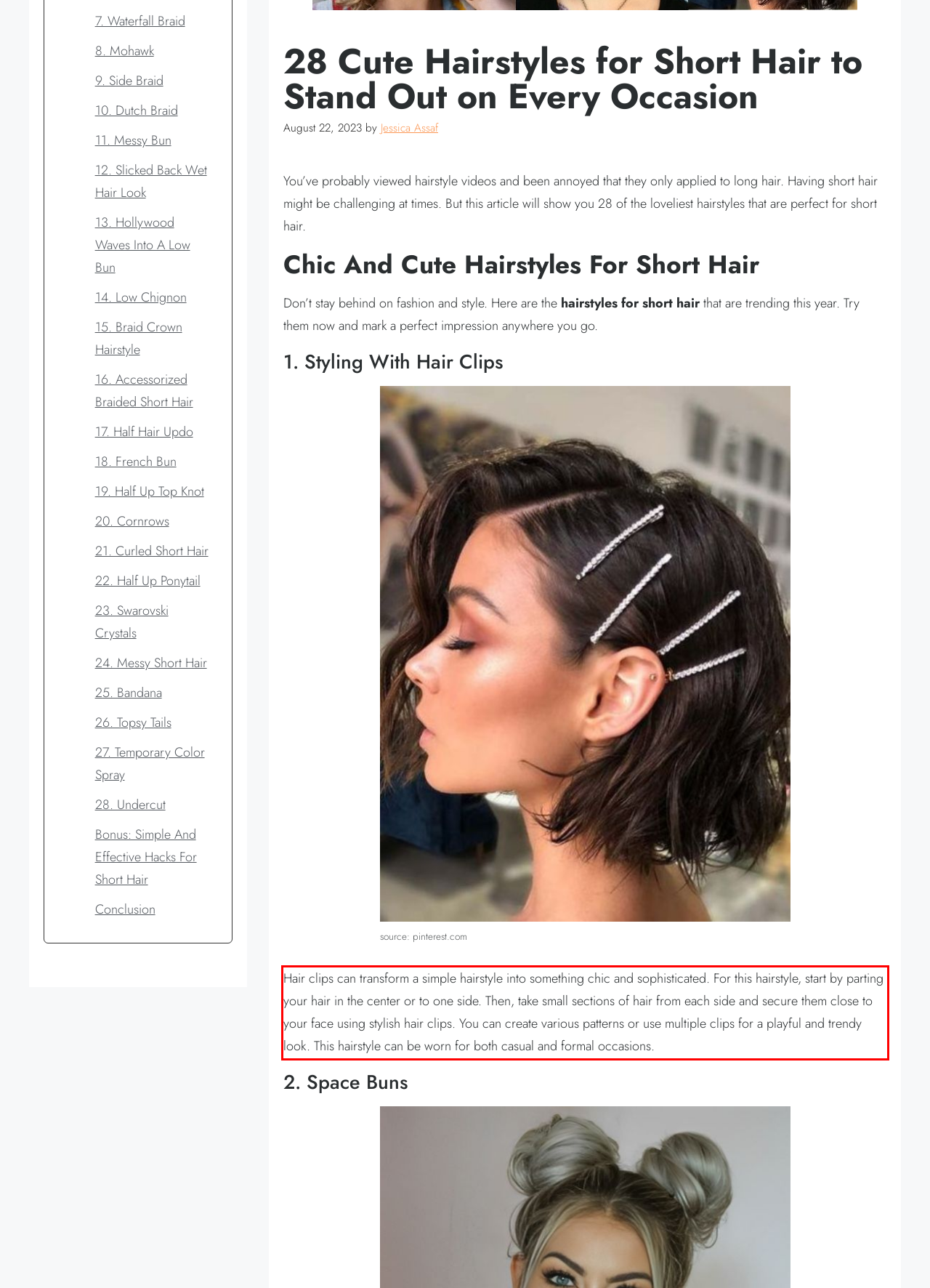You are given a screenshot showing a webpage with a red bounding box. Perform OCR to capture the text within the red bounding box.

Hair clips can transform a simple hairstyle into something chic and sophisticated. For this hairstyle, start by parting your hair in the center or to one side. Then, take small sections of hair from each side and secure them close to your face using stylish hair clips. You can create various patterns or use multiple clips for a playful and trendy look. This hairstyle can be worn for both casual and formal occasions.